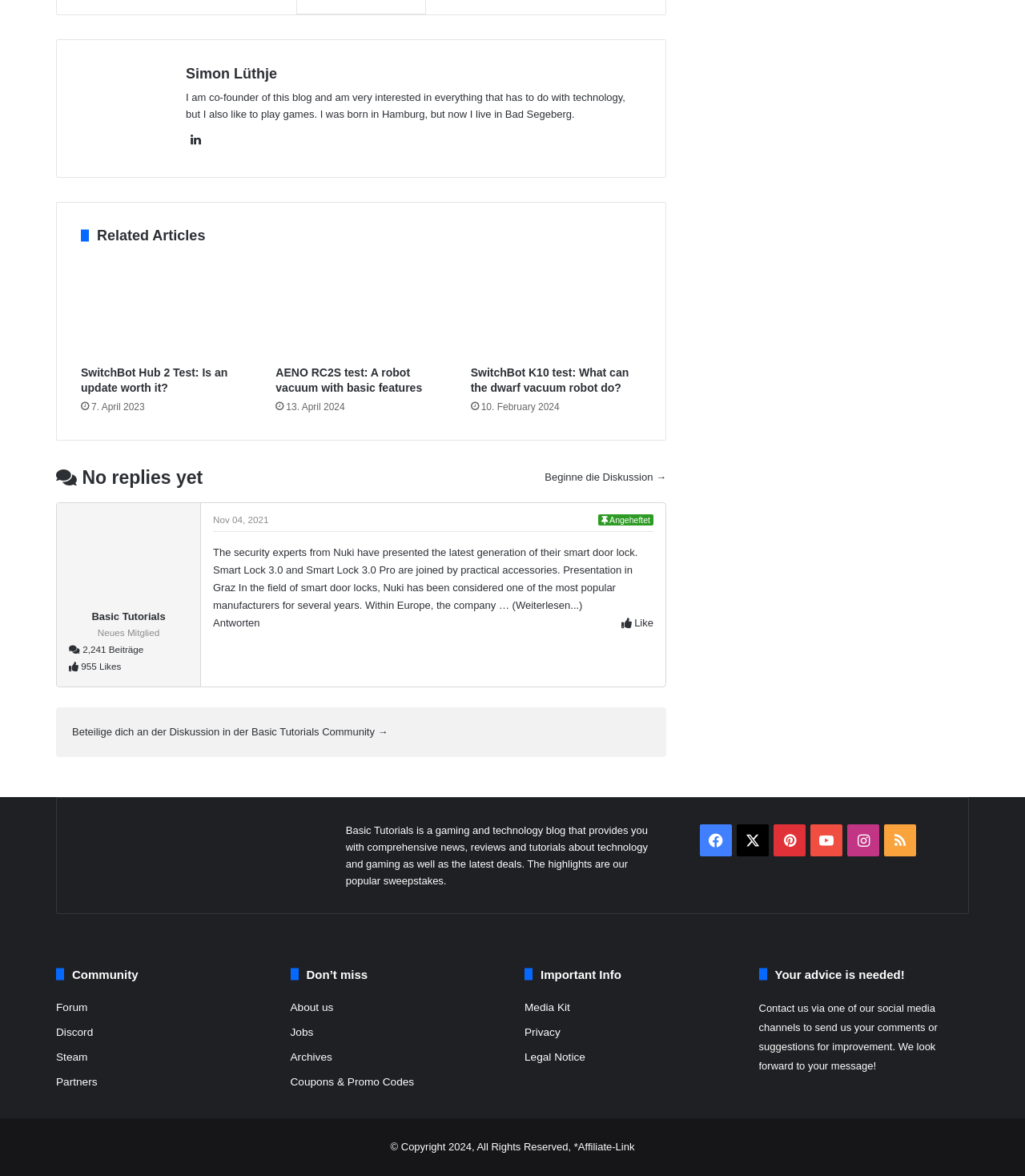Locate the bounding box of the UI element with the following description: "parent_node: Basic Tutorials".

[0.086, 0.438, 0.164, 0.51]